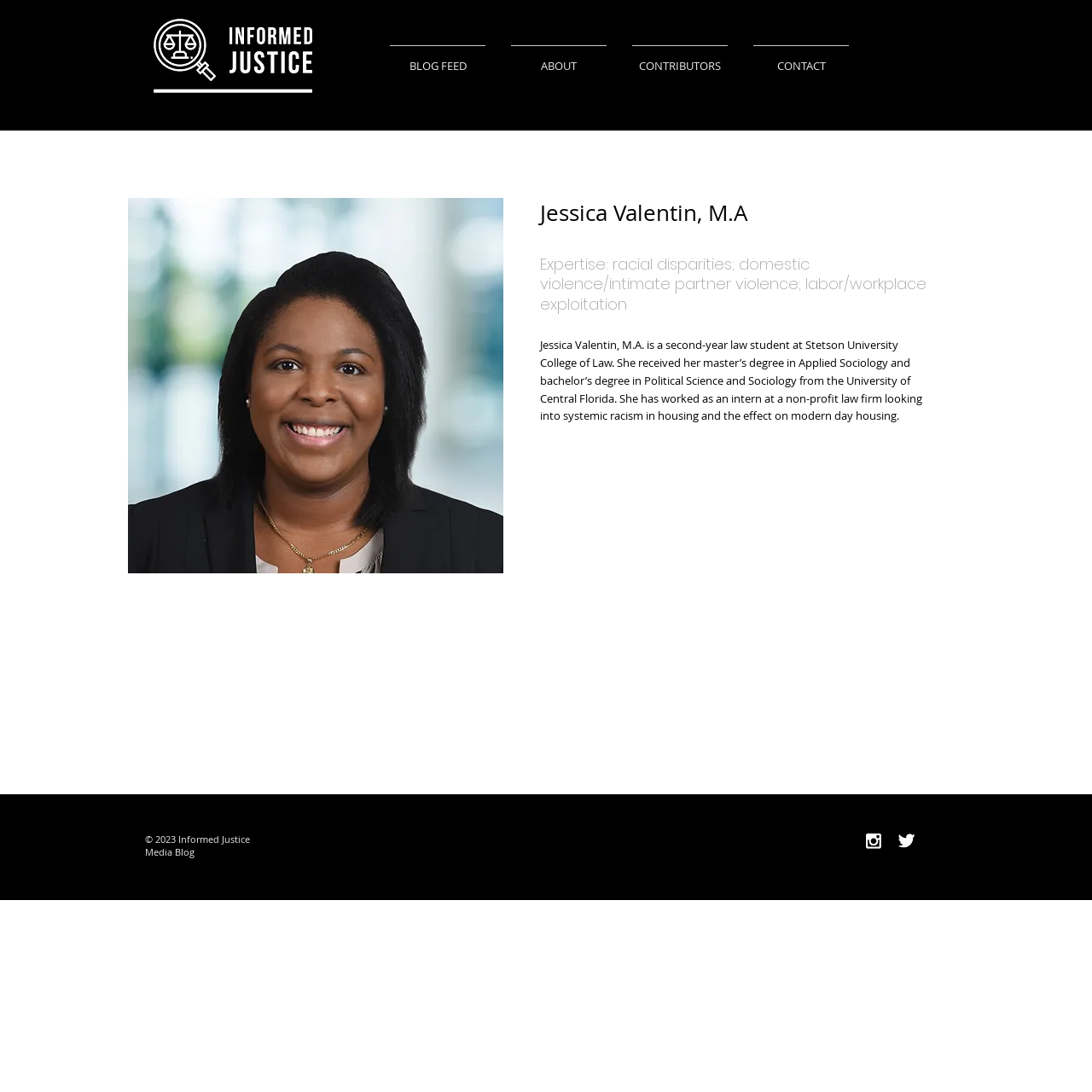Please analyze the image and provide a thorough answer to the question:
What is the name of the law school Jessica Valentin attends?

I found this information by reading the StaticText element that says 'She is a second-year law student at Stetson University College of Law.', which mentions the name of her law school.